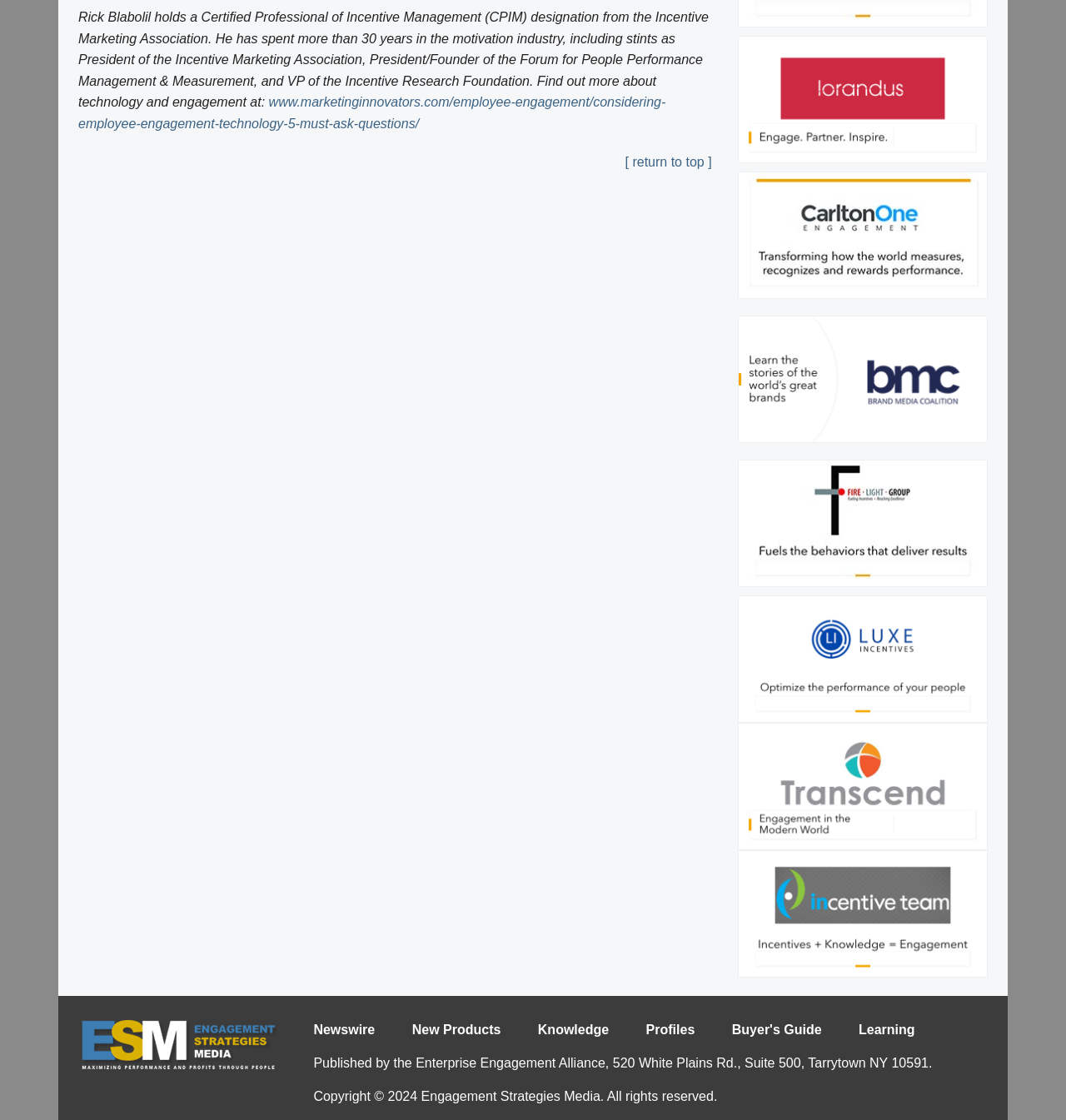Locate the bounding box of the UI element based on this description: "South Africa". Provide four float numbers between 0 and 1 as [left, top, right, bottom].

None